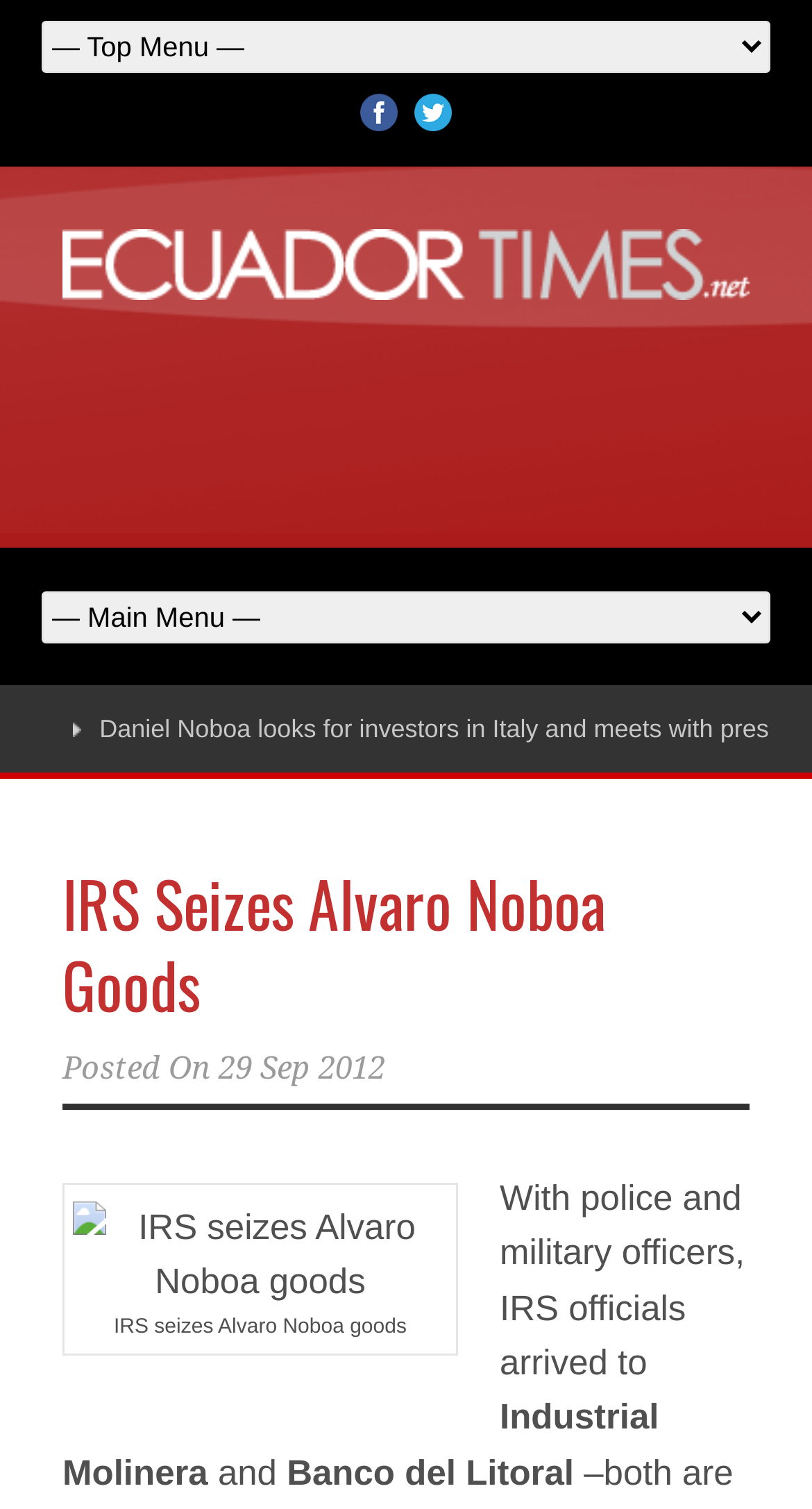What is the date of the event described in the article?
Based on the image, give a concise answer in the form of a single word or short phrase.

29 Sep 2012